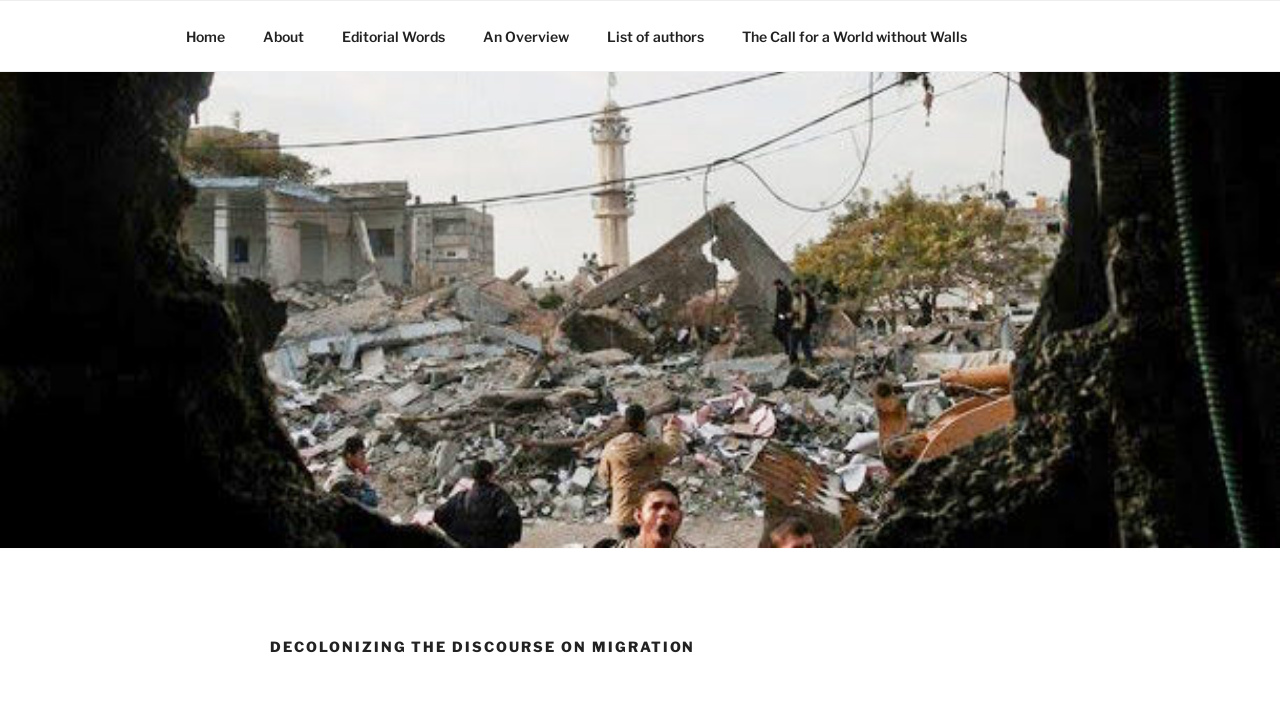Use a single word or phrase to answer the question: 
How many images are on the webpage?

1